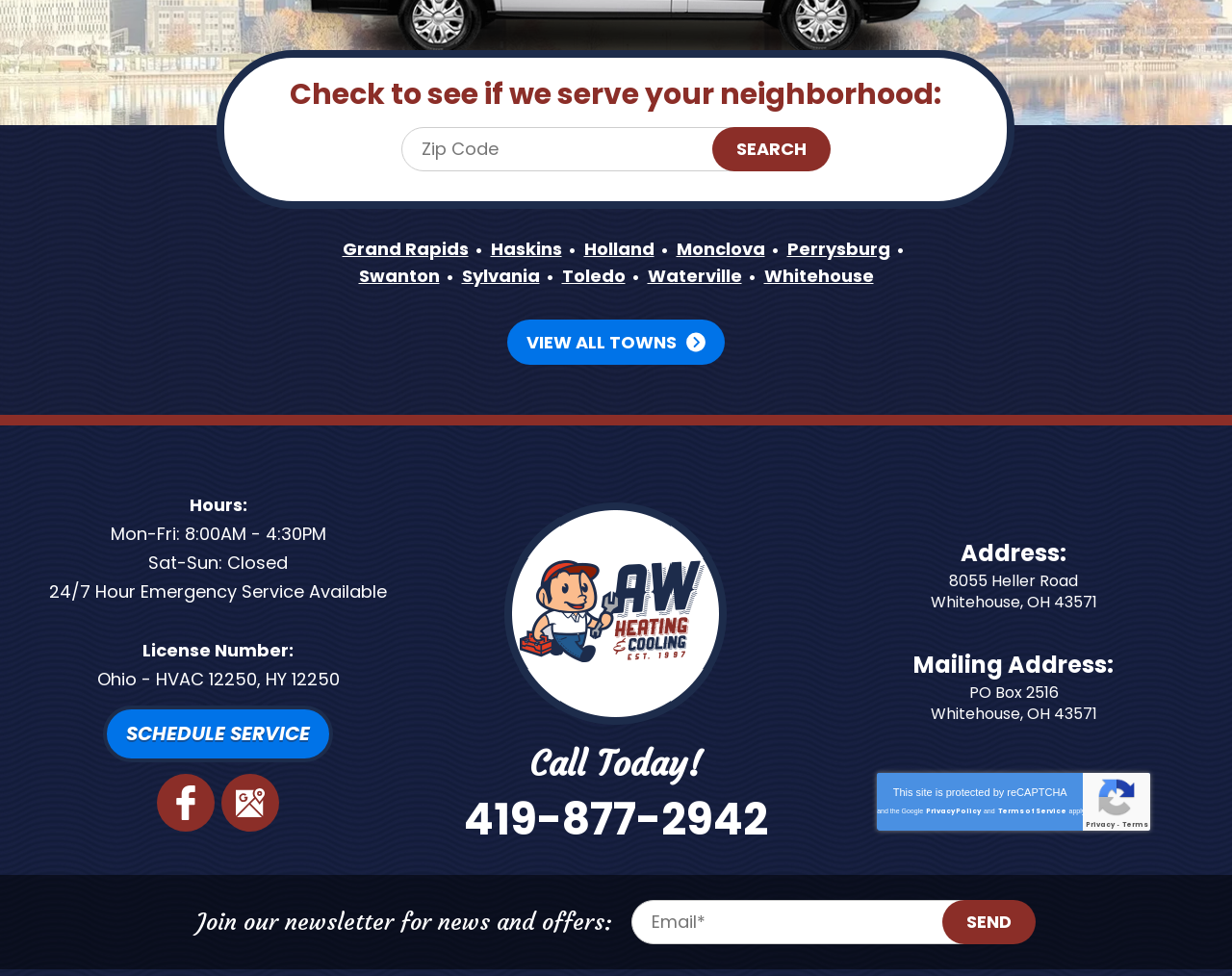What is the company's license number?
Analyze the screenshot and provide a detailed answer to the question.

I found the license number by looking at the static text elements on the webpage. Specifically, I found the text 'License Number:' and then looked for the corresponding license number, which is 'Ohio - HVAC 12250, HY 12250'.